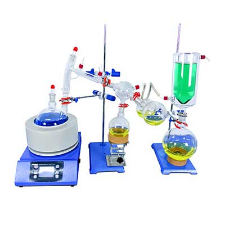Explain the image in a detailed and thorough manner.

The image showcases a complex laboratory setup known as a 2L Short Path Distillation Kit. This essential apparatus is used in chemical laboratories for the efficient separation and purification of liquids. The kit features several round-bottom flasks, connected by glass tubing, which are instrumental in the distillation process. 

At the center, a heating mantle warms the liquid in the flask, while a receiving flask collects the distillate on the right, showcasing a vibrant green liquid. The assembly is supported on sturdy blue platforms, illustrating the organized nature of lab apparatus. Surrounding the main components are clamps and tubes that facilitate the flow of vapor and the directed condensation into the receiving flask. This image is a pivotal representation of distillation, emphasizing the advanced technology used in laboratory settings for chemical synthesis and analysis.